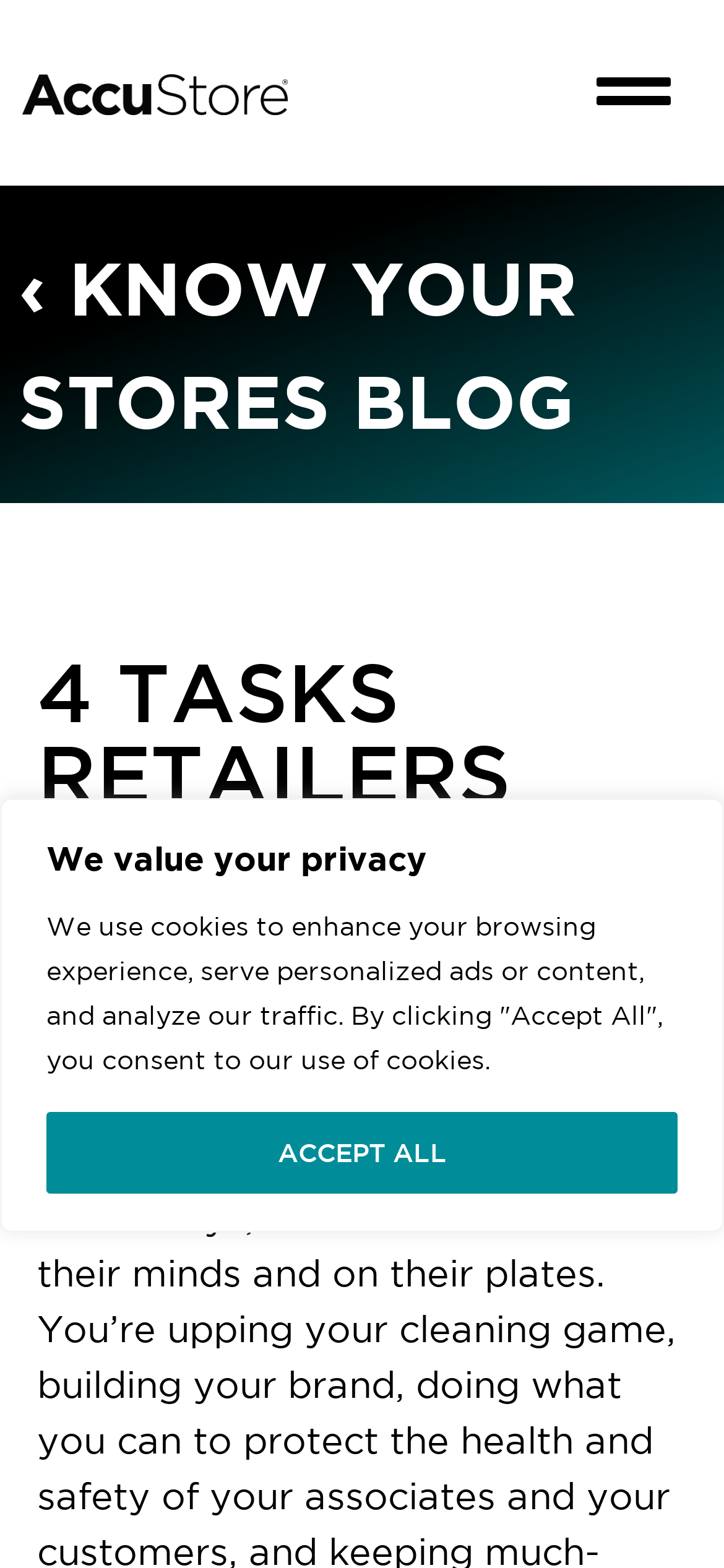Extract the top-level heading from the webpage and provide its text.

4 TASKS RETAILERS CAN EASILY AUTOMATE RIGHT NOW